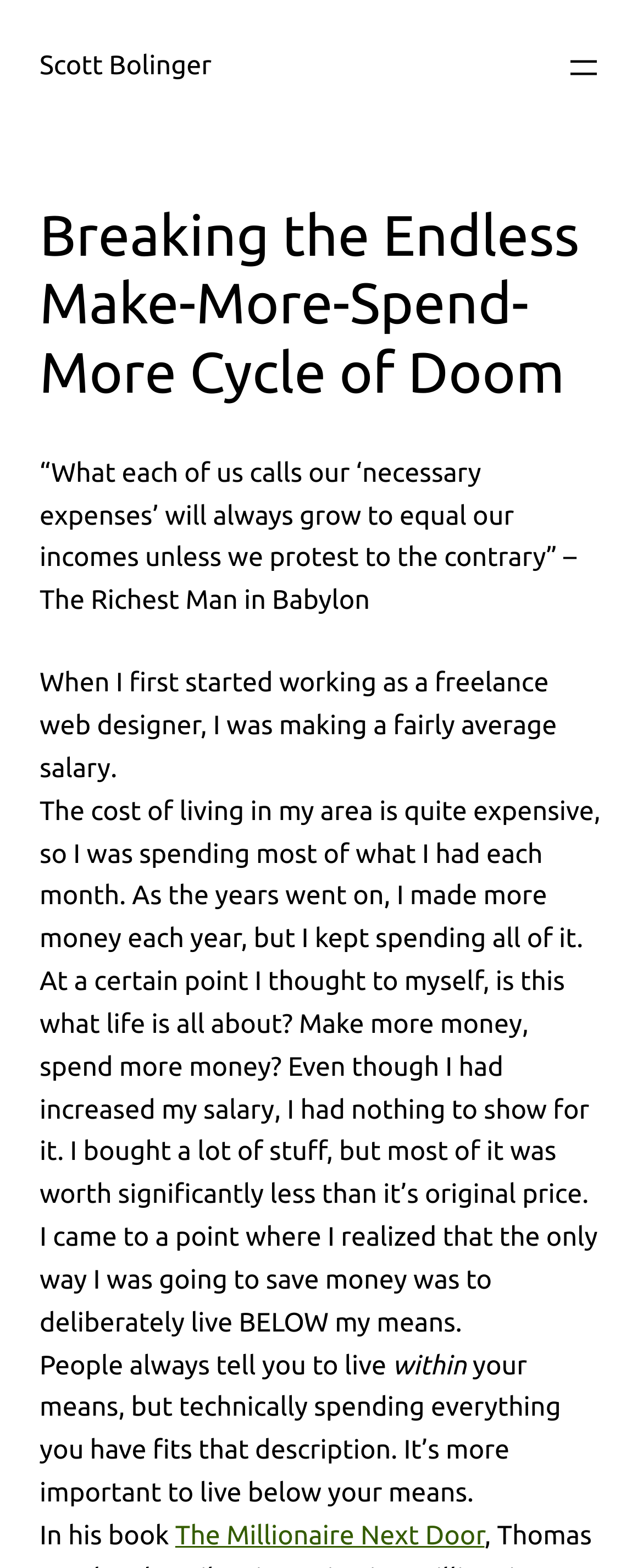Provide the bounding box coordinates, formatted as (top-left x, top-left y, bottom-right x, bottom-right y), with all values being floating point numbers between 0 and 1. Identify the bounding box of the UI element that matches the description: Scott Bolinger

[0.062, 0.033, 0.329, 0.052]